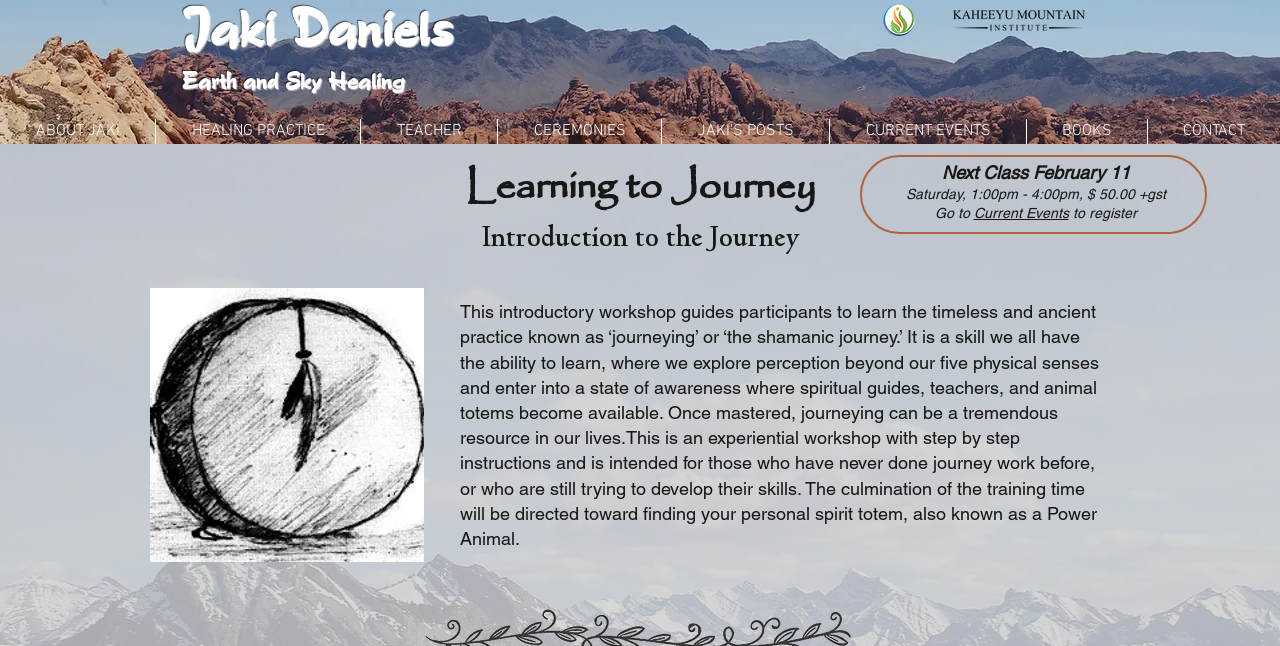Specify the bounding box coordinates for the region that must be clicked to perform the given instruction: "Contact Jaki".

[0.897, 0.184, 1.0, 0.223]